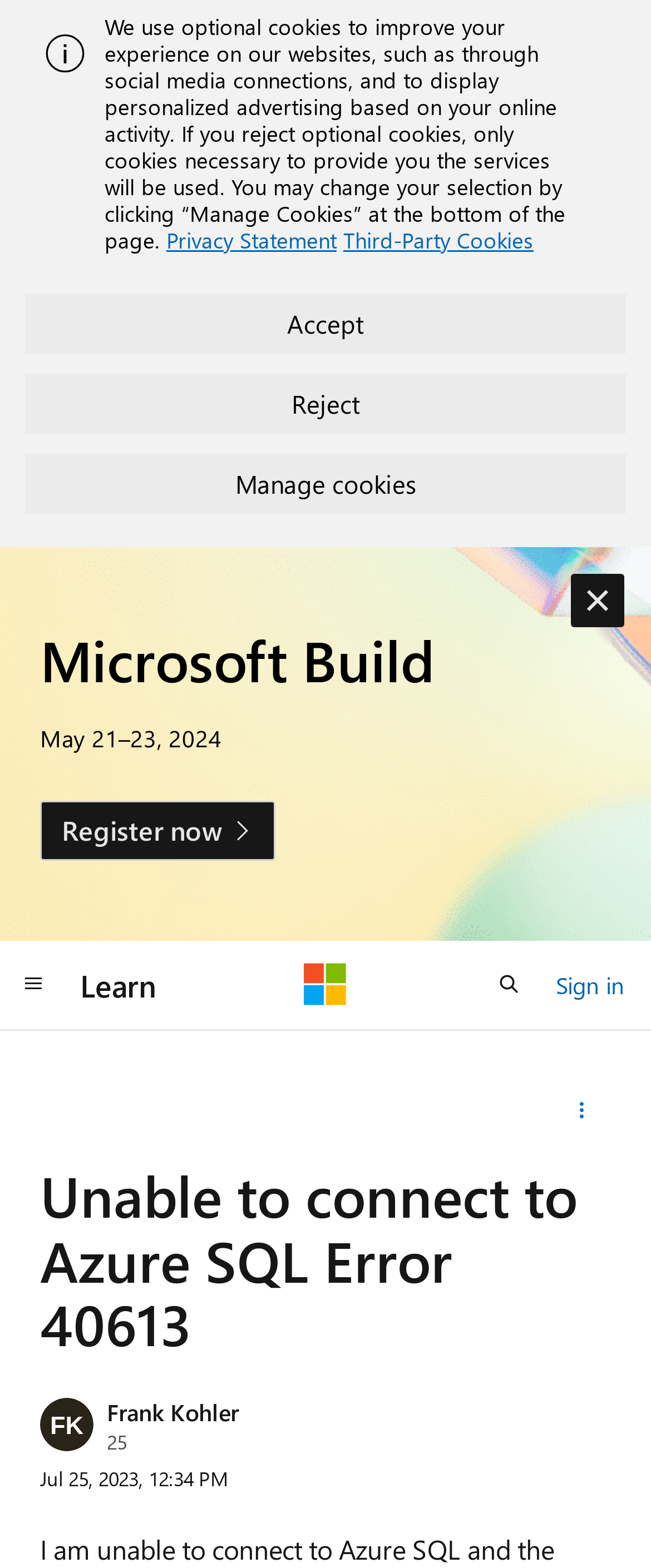Could you specify the bounding box coordinates for the clickable section to complete the following instruction: "share this question"?

[0.848, 0.691, 0.938, 0.725]